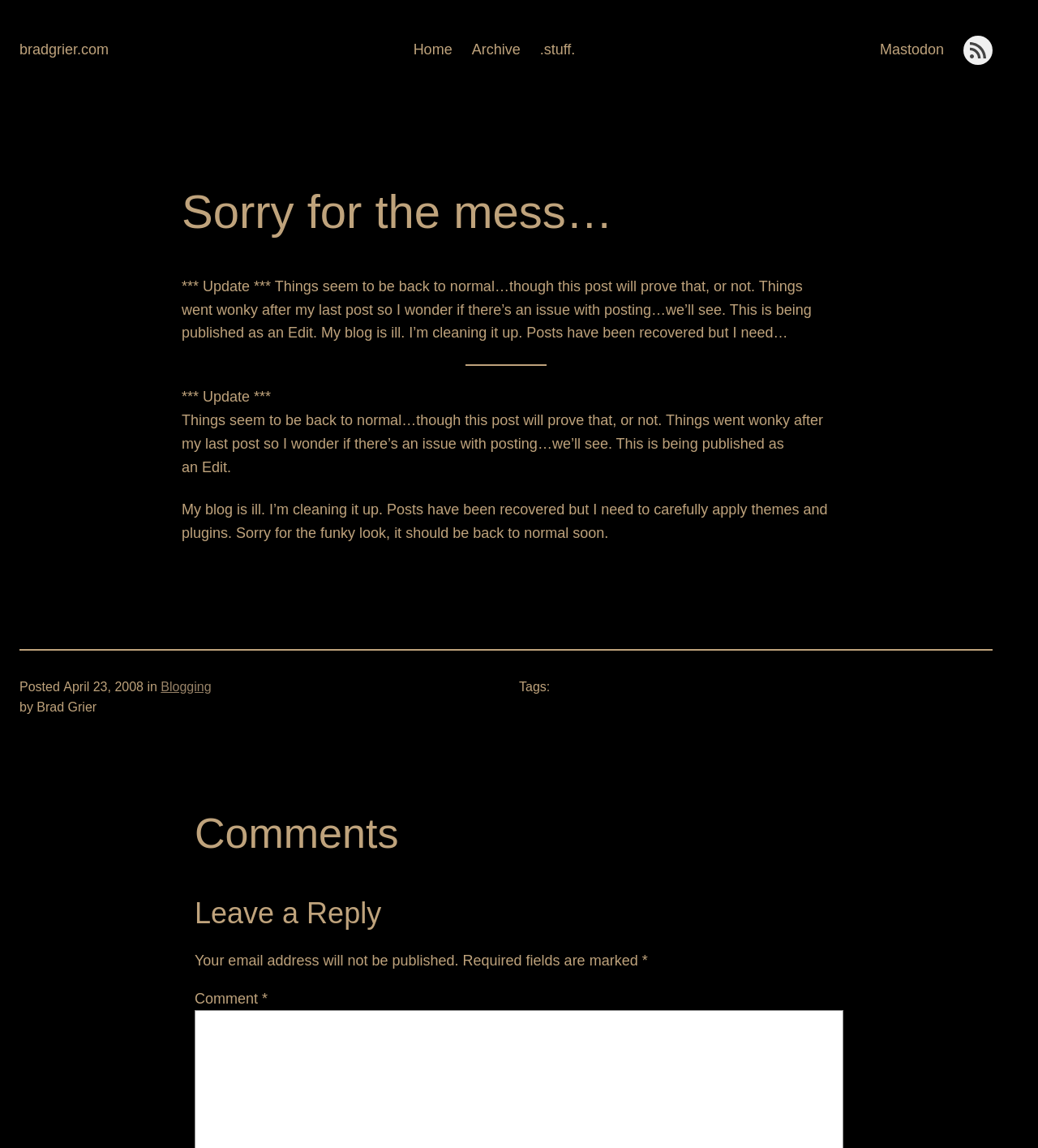Determine the bounding box coordinates of the UI element described by: "Archive".

[0.454, 0.033, 0.501, 0.054]